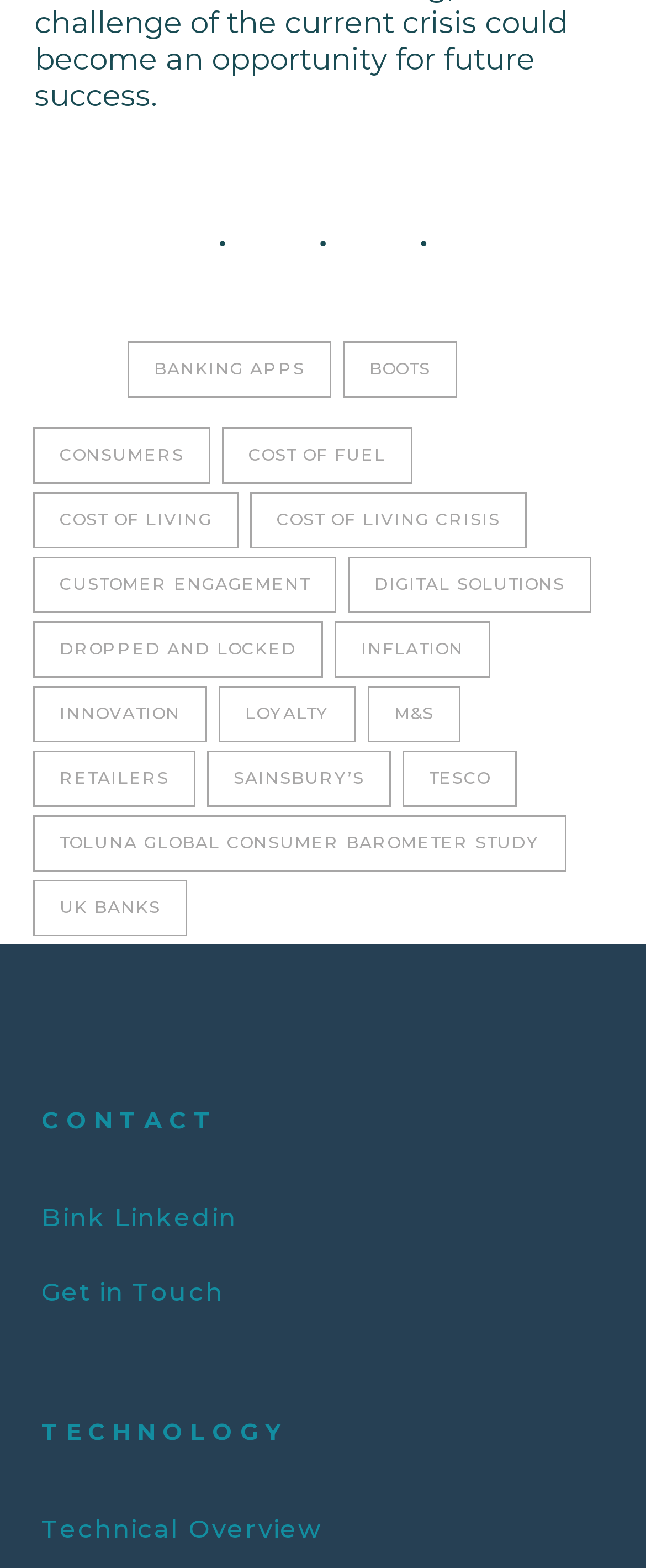Please specify the bounding box coordinates in the format (top-left x, top-left y, bottom-right x, bottom-right y), with all values as floating point numbers between 0 and 1. Identify the bounding box of the UI element described by: cost of living crisis

[0.387, 0.314, 0.815, 0.35]